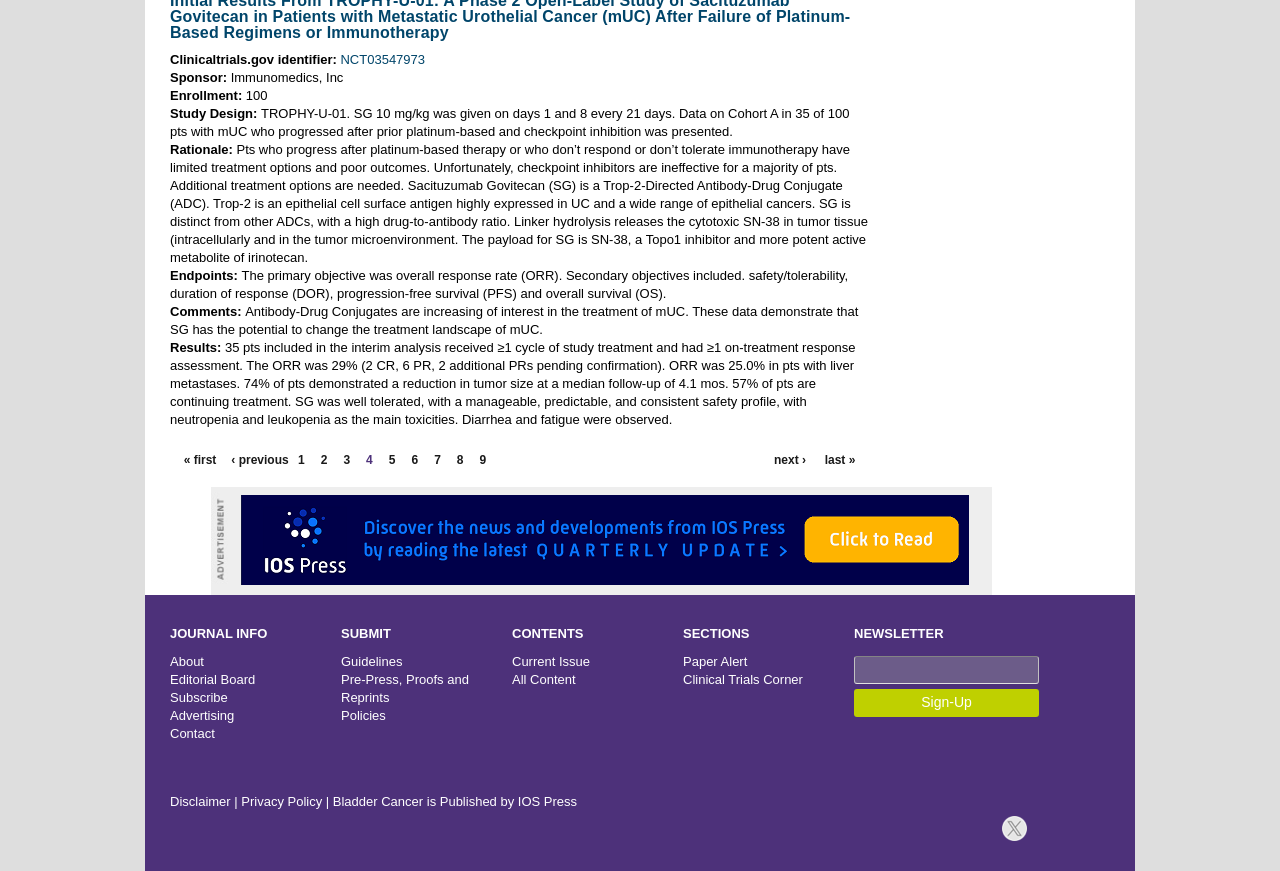Please determine the bounding box coordinates of the section I need to click to accomplish this instruction: "Follow on Twitter".

[0.783, 0.936, 0.802, 0.965]